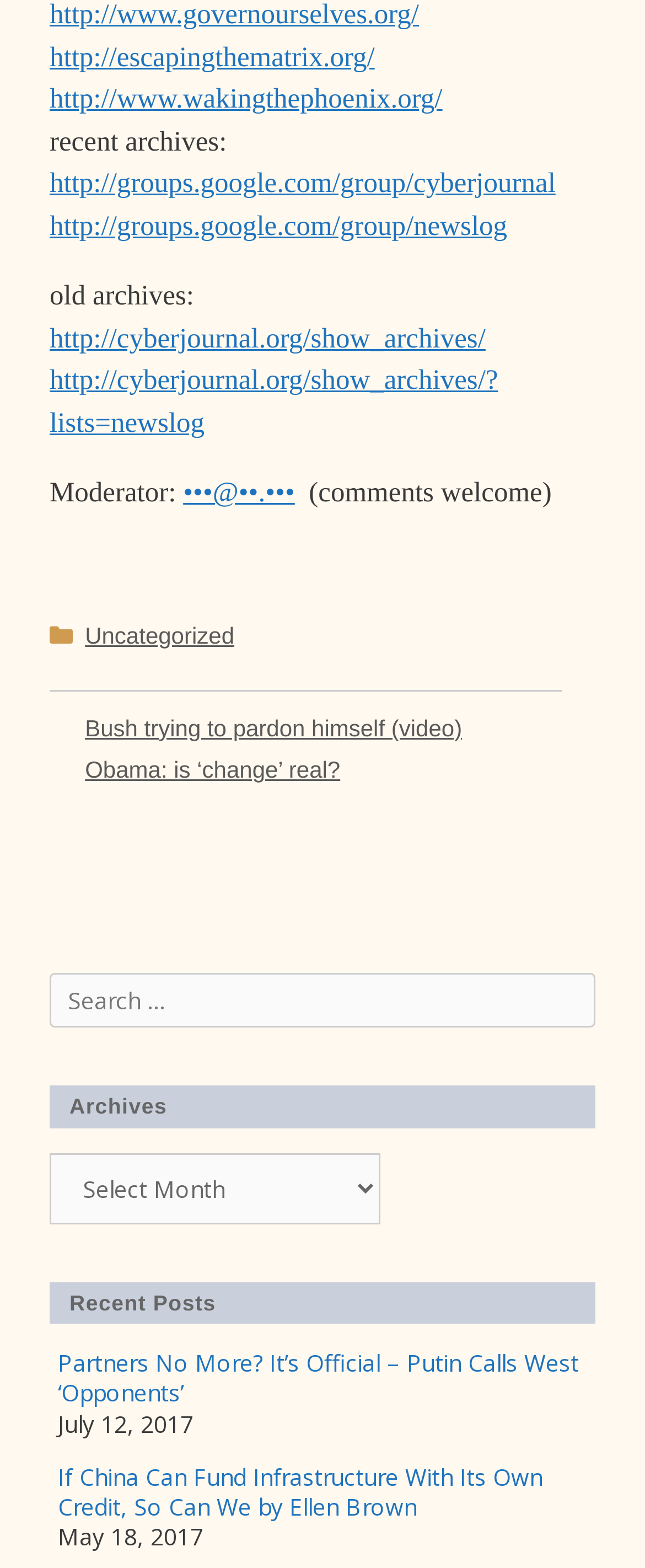Identify the bounding box coordinates of the region that needs to be clicked to carry out this instruction: "visit the moderator's homepage". Provide these coordinates as four float numbers ranging from 0 to 1, i.e., [left, top, right, bottom].

[0.284, 0.304, 0.457, 0.324]